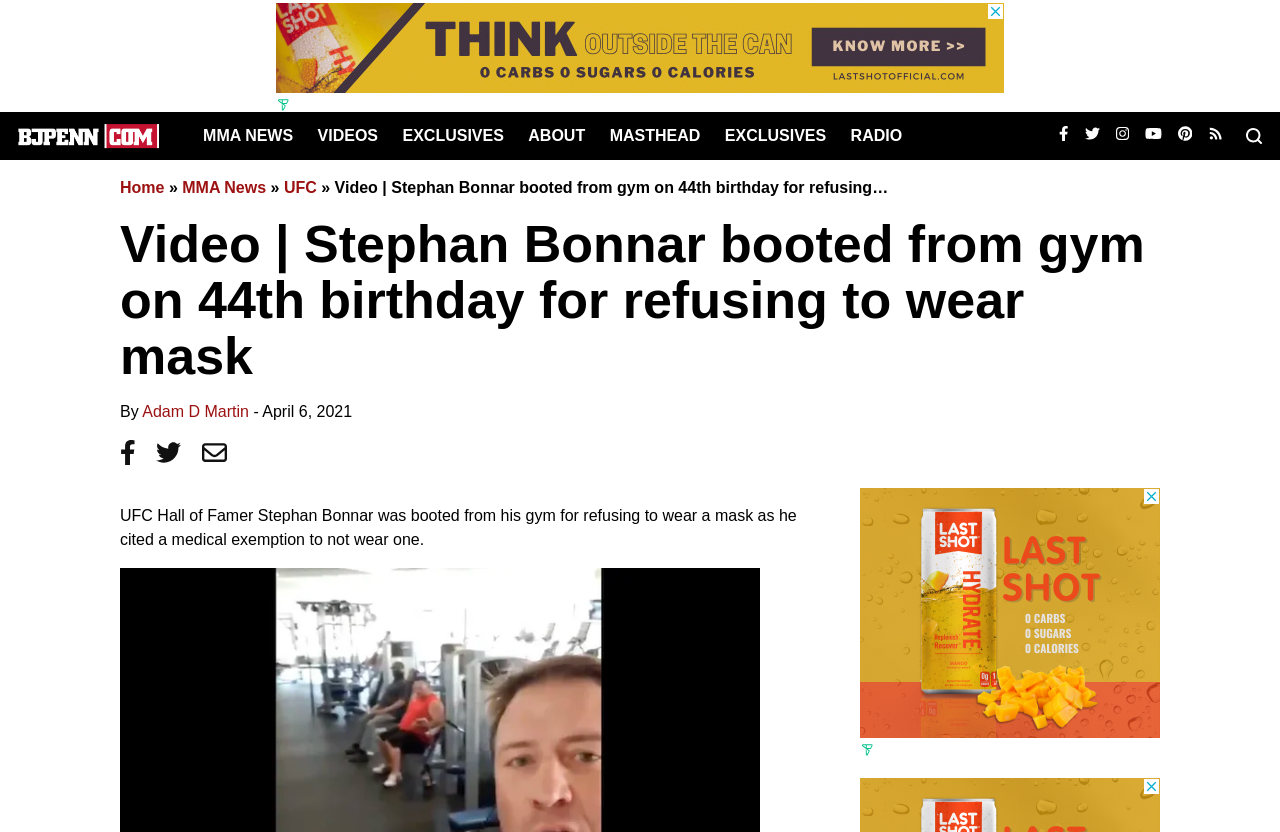Determine the bounding box coordinates of the element that should be clicked to execute the following command: "Share on Facebook".

[0.828, 0.149, 0.835, 0.178]